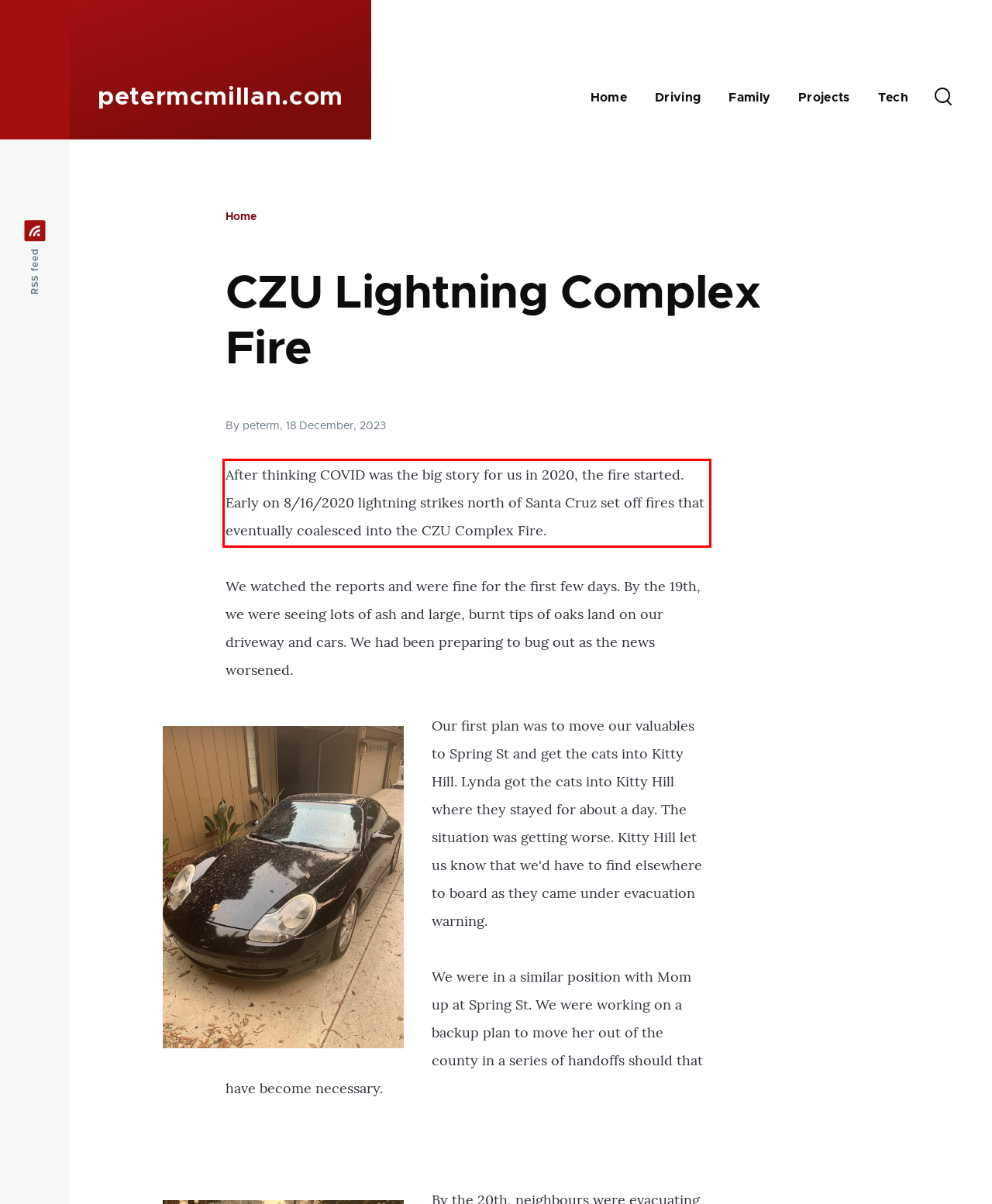You are given a screenshot of a webpage with a UI element highlighted by a red bounding box. Please perform OCR on the text content within this red bounding box.

After thinking COVID was the big story for us in 2020, the fire started. Early on 8/16/2020 lightning strikes north of Santa Cruz set off fires that eventually coalesced into the CZU Complex Fire.